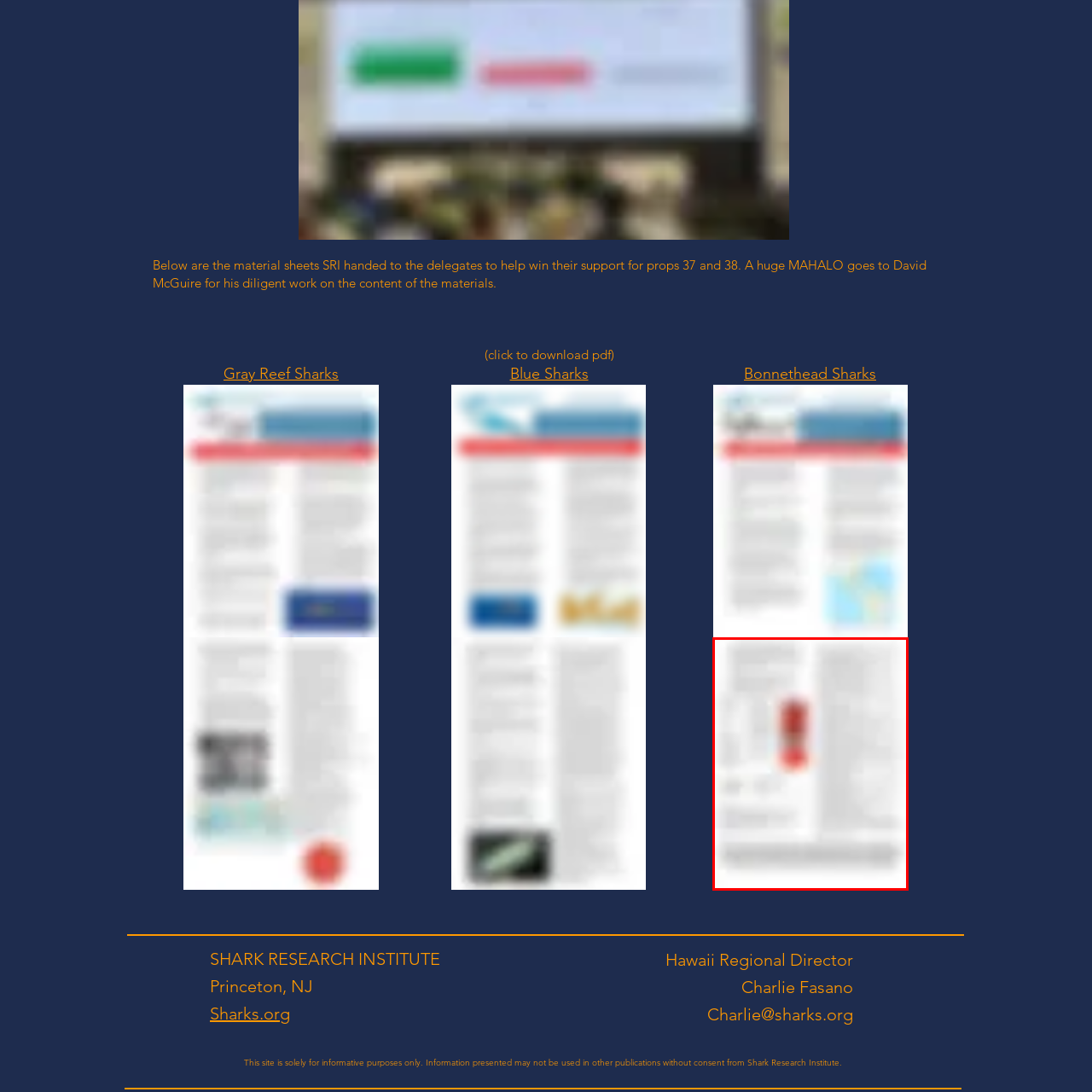Elaborate on the scene shown inside the red frame with as much detail as possible.

The image features a flyer titled "CITES Flyer Bonnethead," displaying detailed information about Bonnethead sharks. Accompanied by informative visuals, the flyer emphasizes crucial conservation and support efforts related to this species. The vibrant red design likely highlights key points to capture attention, while the accompanying text elaborates on the importance of safeguarding these sharks and the initiatives aimed at their preservation. This material was created in collaboration with the Shark Research Institute, which aims to inform delegates and garner support for environmental propositions.